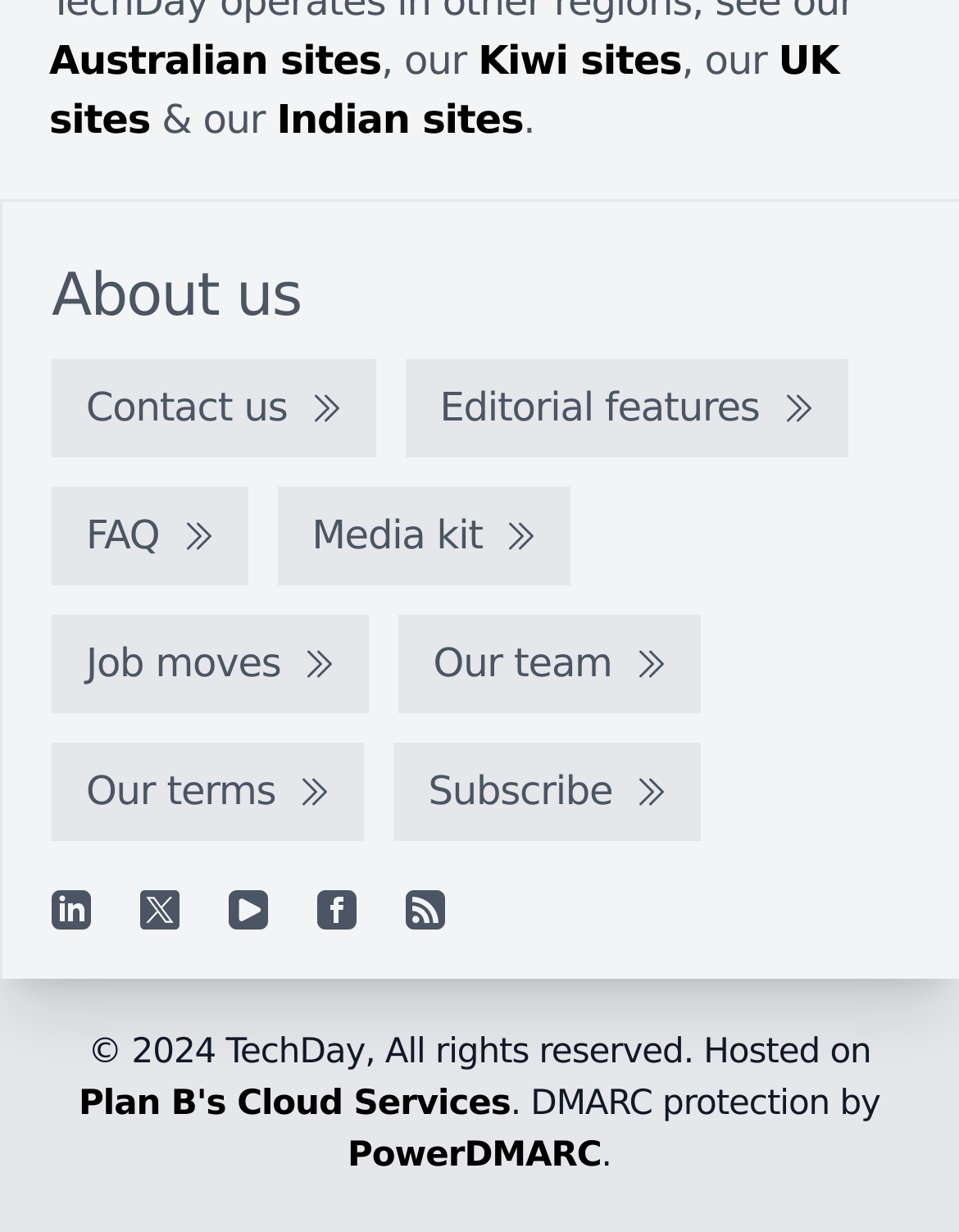Please find the bounding box coordinates of the element that needs to be clicked to perform the following instruction: "Click on Australian sites". The bounding box coordinates should be four float numbers between 0 and 1, represented as [left, top, right, bottom].

[0.051, 0.031, 0.397, 0.069]